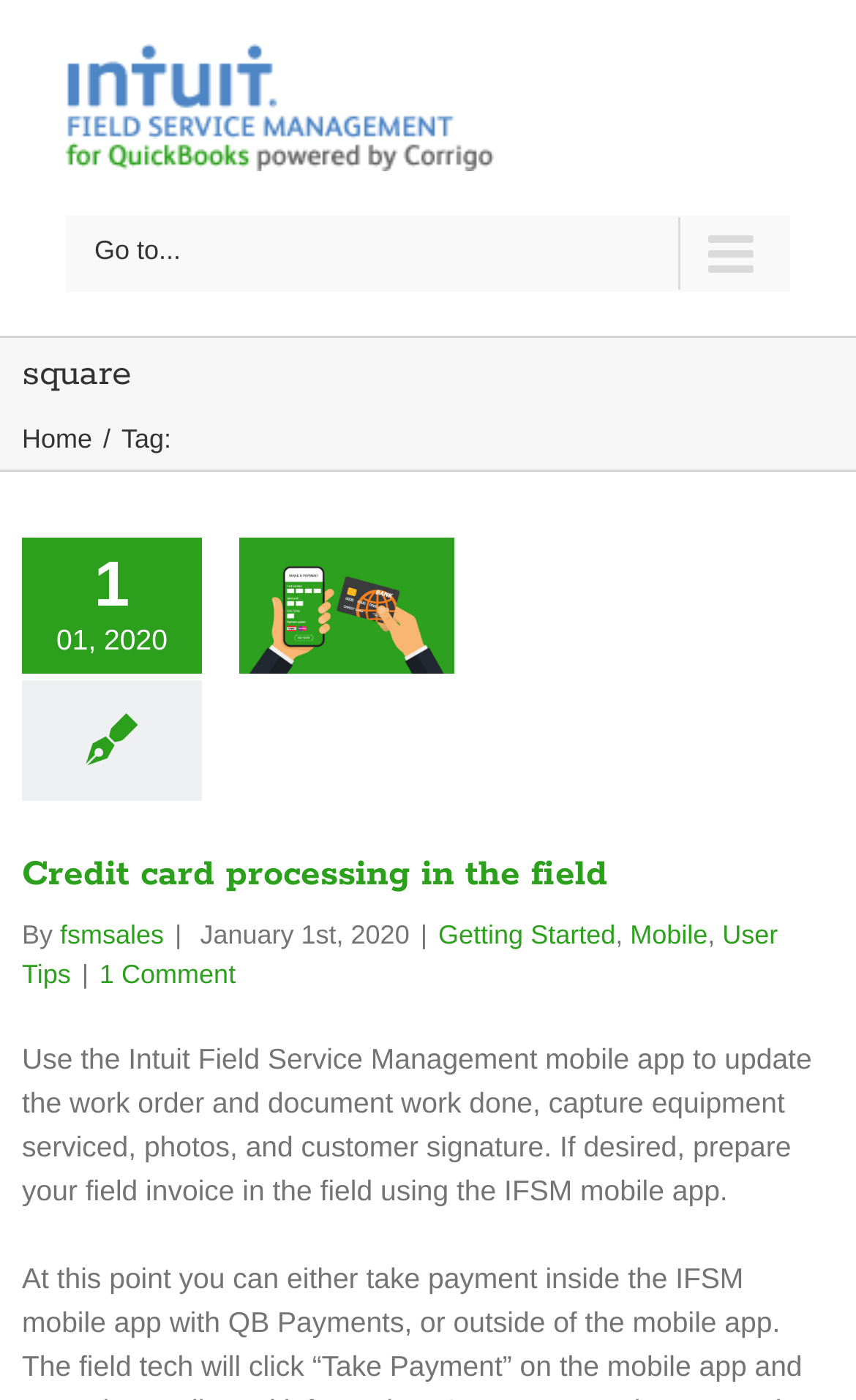Generate a detailed explanation of the webpage's features and information.

The webpage appears to be a blog post or article about Intuit Field Service Management for QuickBooks, specifically focusing on credit card processing in the field. 

At the top left corner, there is an Intuit Field Service Management for QuickBooks Retina Logo, which is a clickable link. Next to it, there is a "Go to..." text. 

Below the logo, there is a navigation menu with a "square" heading, followed by a "Home" link and a "/" separator. The menu also includes a "Tag:" label with a date "01, 2020" next to it. 

On the right side of the navigation menu, there is a dropdown menu with a credit card processing image. The menu contains several links, including "Credit card processing in the field", "Gallery", "Getting Started", "Mobile", and "User Tips". 

The main content of the webpage is a blog post titled "Credit card processing in the field". The post has a heading and a link with the same title. Below the title, there is a brief description of the post, followed by the author's name "fsmsales" and the date "January 1st, 2020". 

There are several links within the post, including "Getting Started", "Mobile", and "User Tips". The post also includes a comment section with a "1 Comment" link. 

At the bottom of the post, there is a paragraph of text describing how to use the Intuit Field Service Management mobile app to update work orders, document work done, and prepare field invoices.